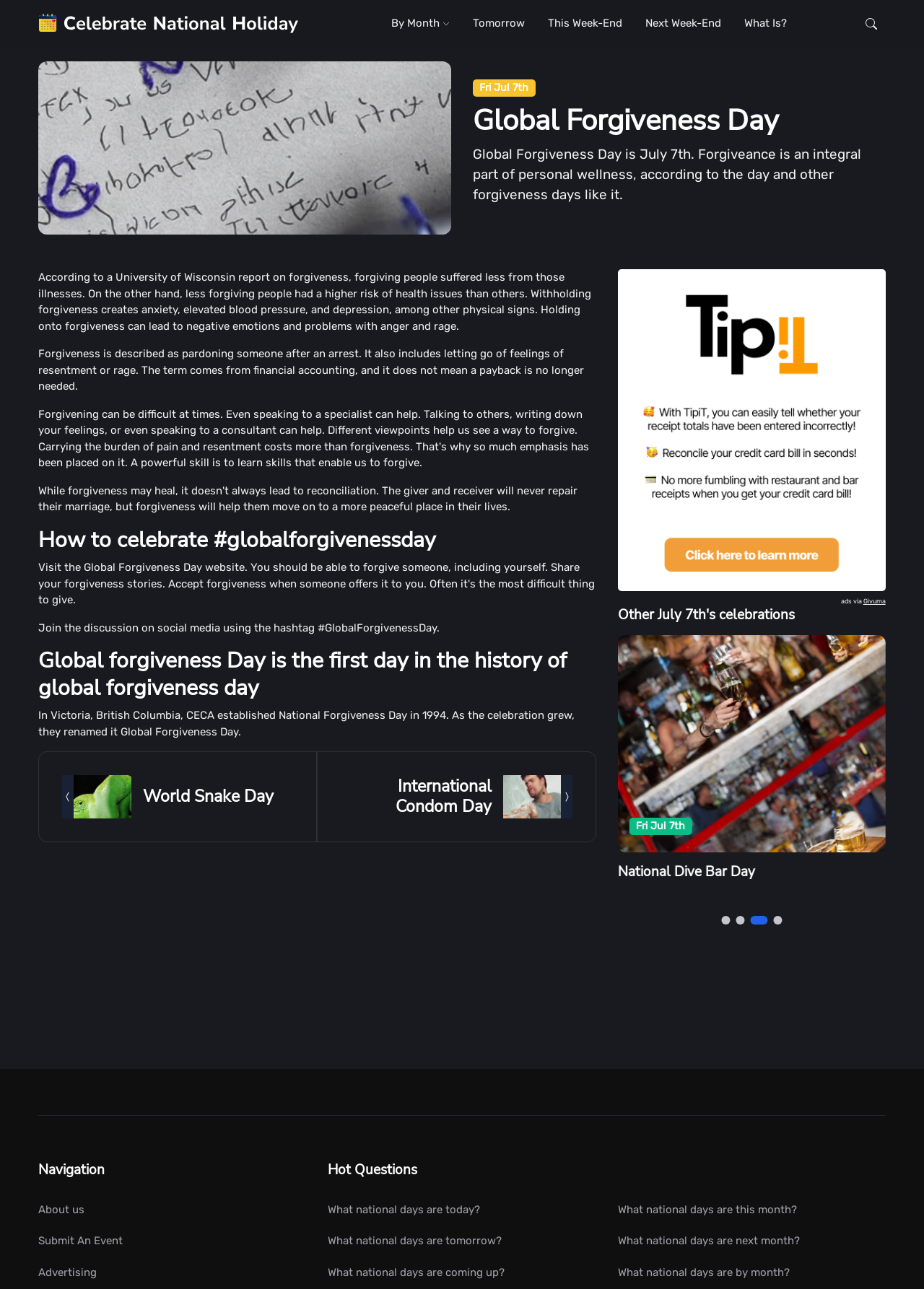Using the provided element description "parent_node: By Month", determine the bounding box coordinates of the UI element.

[0.042, 0.0, 0.323, 0.036]